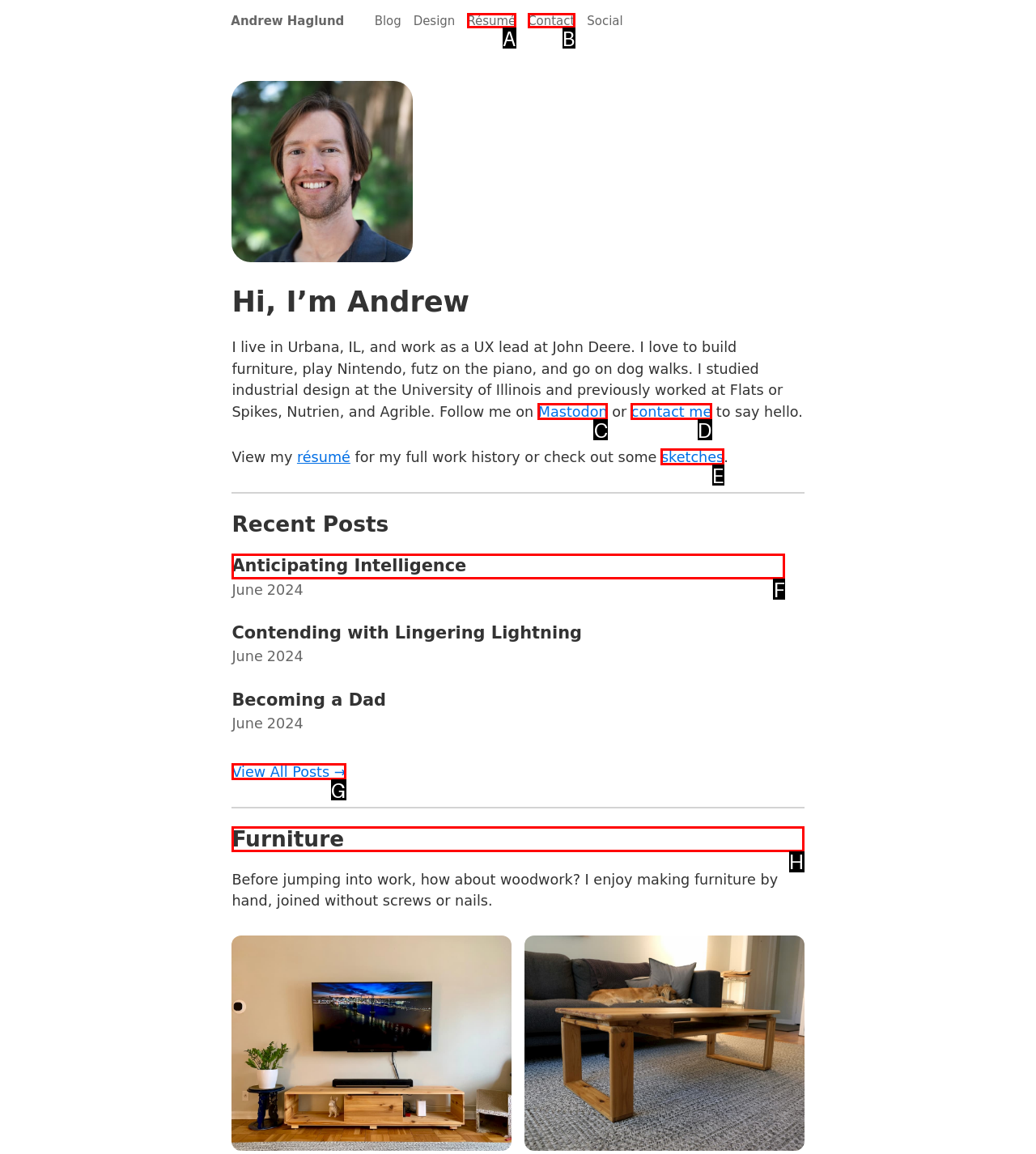Select the appropriate HTML element to click on to finish the task: Check out Andrew's furniture work.
Answer with the letter corresponding to the selected option.

H